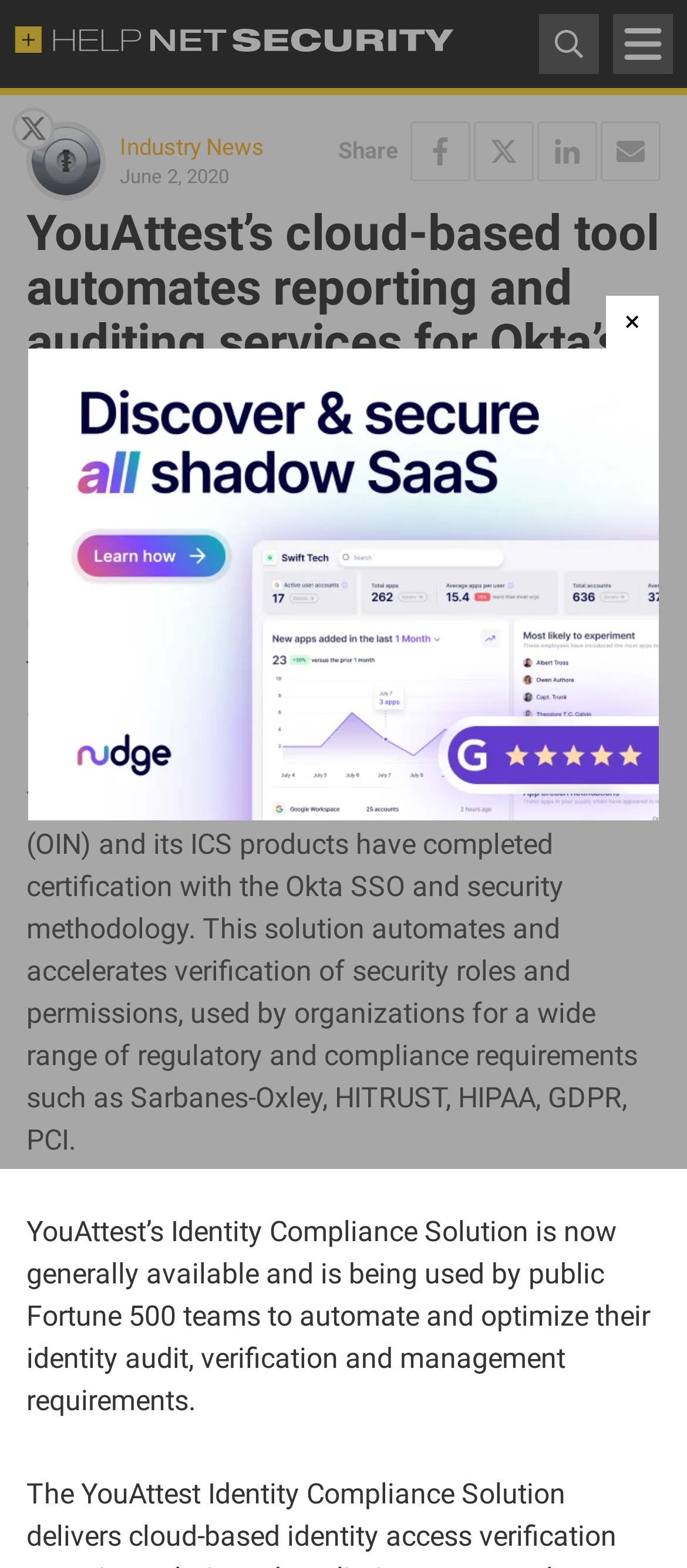Kindly provide the bounding box coordinates of the section you need to click on to fulfill the given instruction: "Toggle navigation".

[0.892, 0.009, 0.979, 0.047]